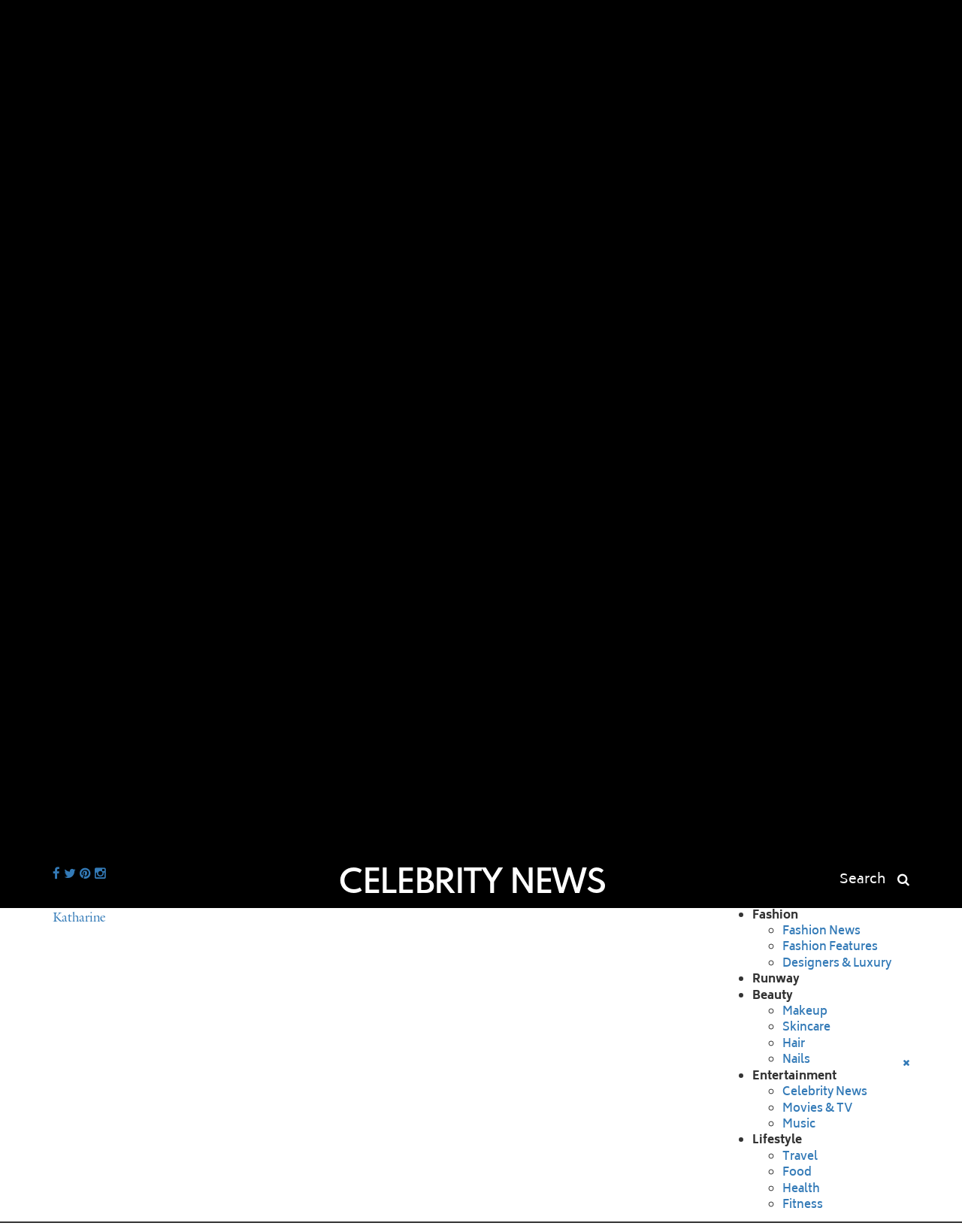Please find and report the bounding box coordinates of the element to click in order to perform the following action: "Search for something". The coordinates should be expressed as four float numbers between 0 and 1, in the format [left, top, right, bottom].

[0.873, 0.699, 0.945, 0.731]